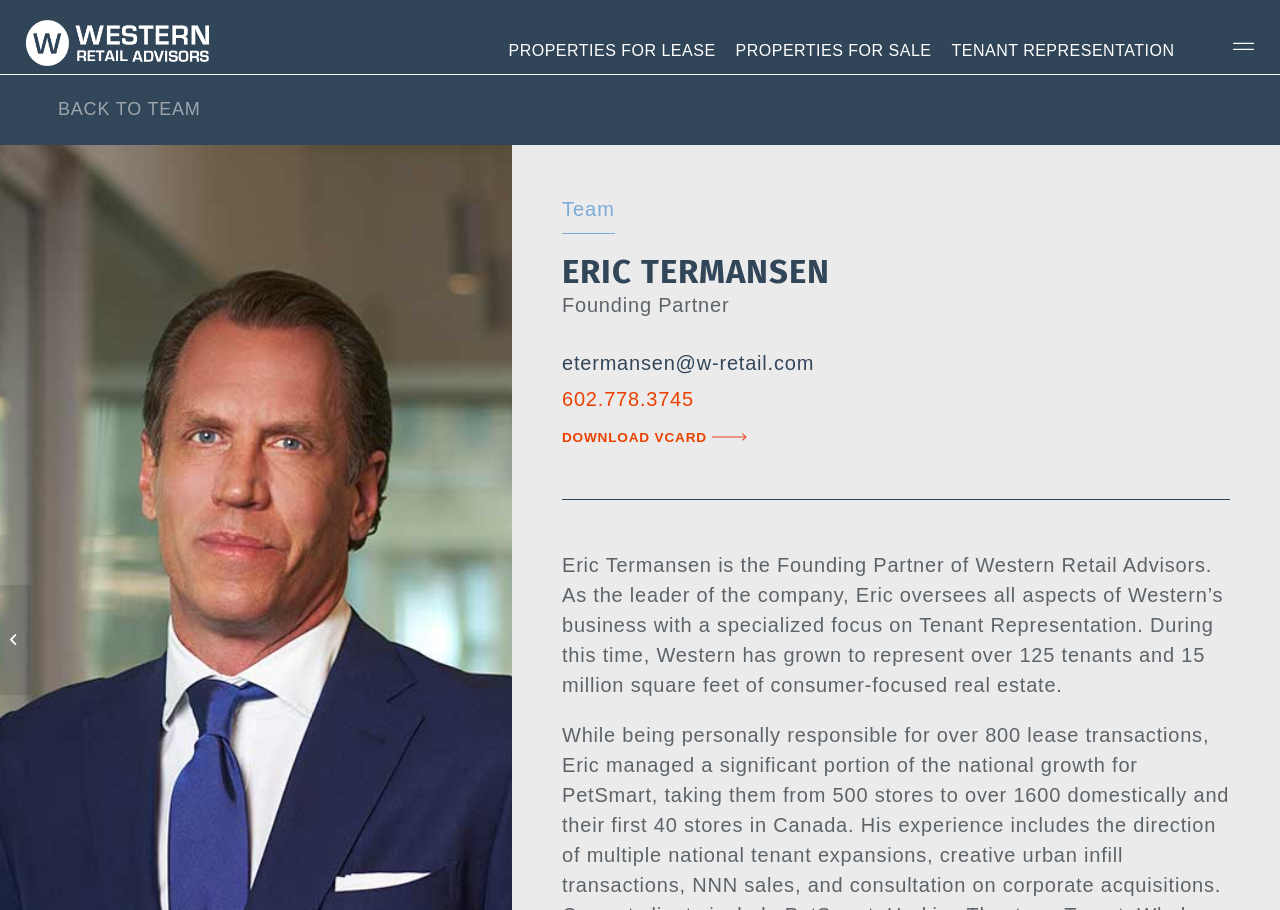Please identify the bounding box coordinates of the area that needs to be clicked to fulfill the following instruction: "Download Eric Termansen's vcard."

[0.439, 0.47, 0.552, 0.491]